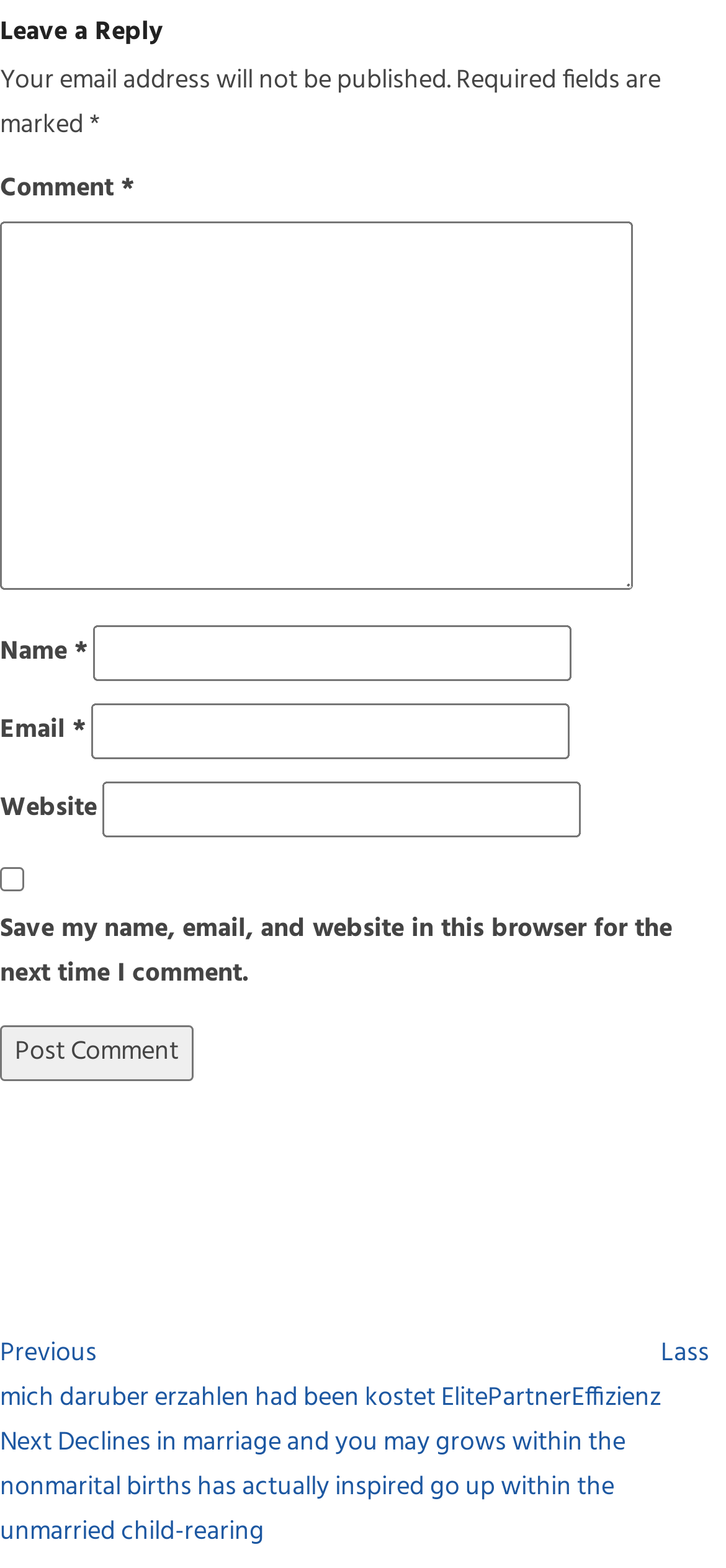Provide the bounding box coordinates of the HTML element this sentence describes: "parent_node: Name * name="author"". The bounding box coordinates consist of four float numbers between 0 and 1, i.e., [left, top, right, bottom].

[0.128, 0.398, 0.787, 0.434]